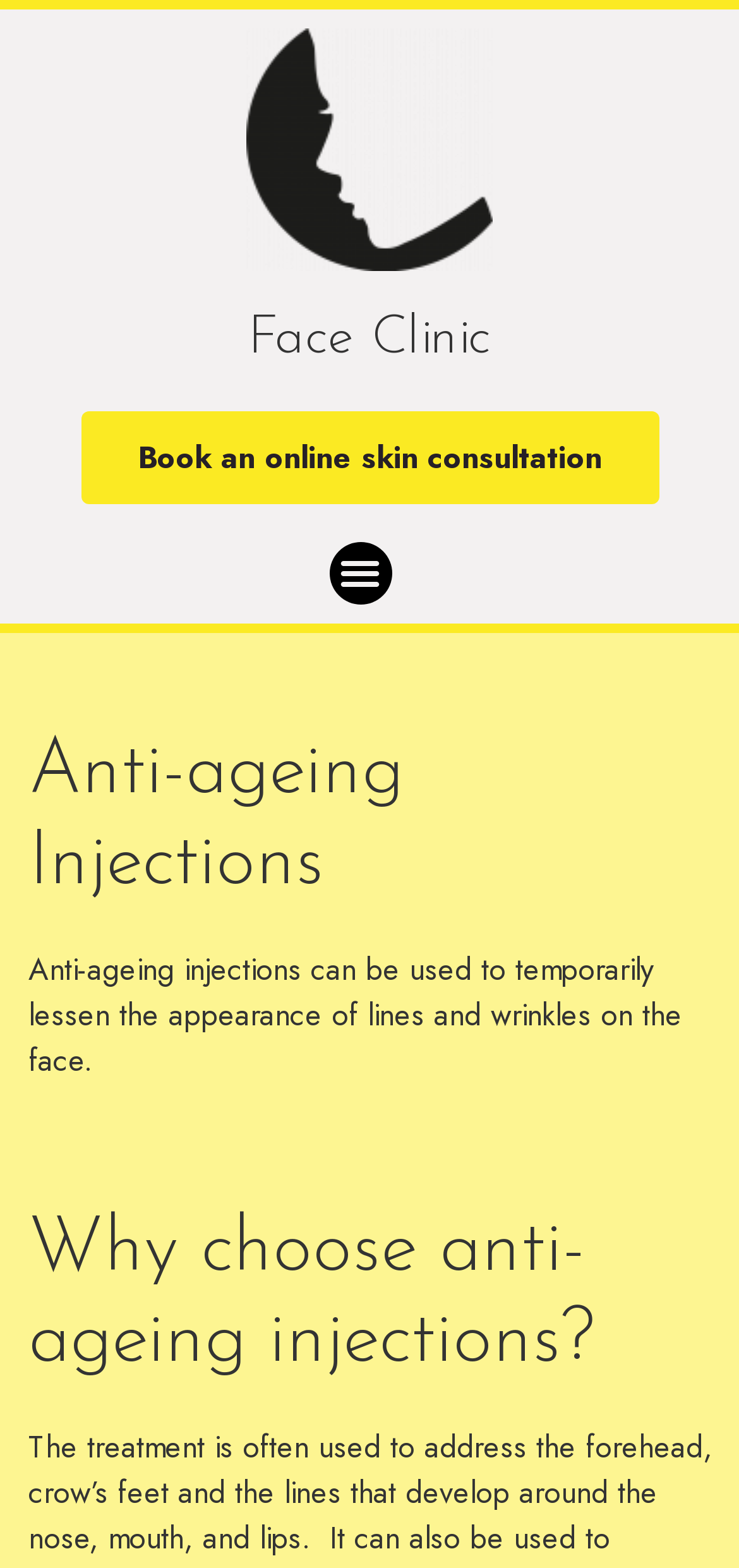What is the topic of the subheading?
Using the image, elaborate on the answer with as much detail as possible.

The subheading on the webpage reads 'Anti-ageing Injections', which is a topic related to the clinic's services.